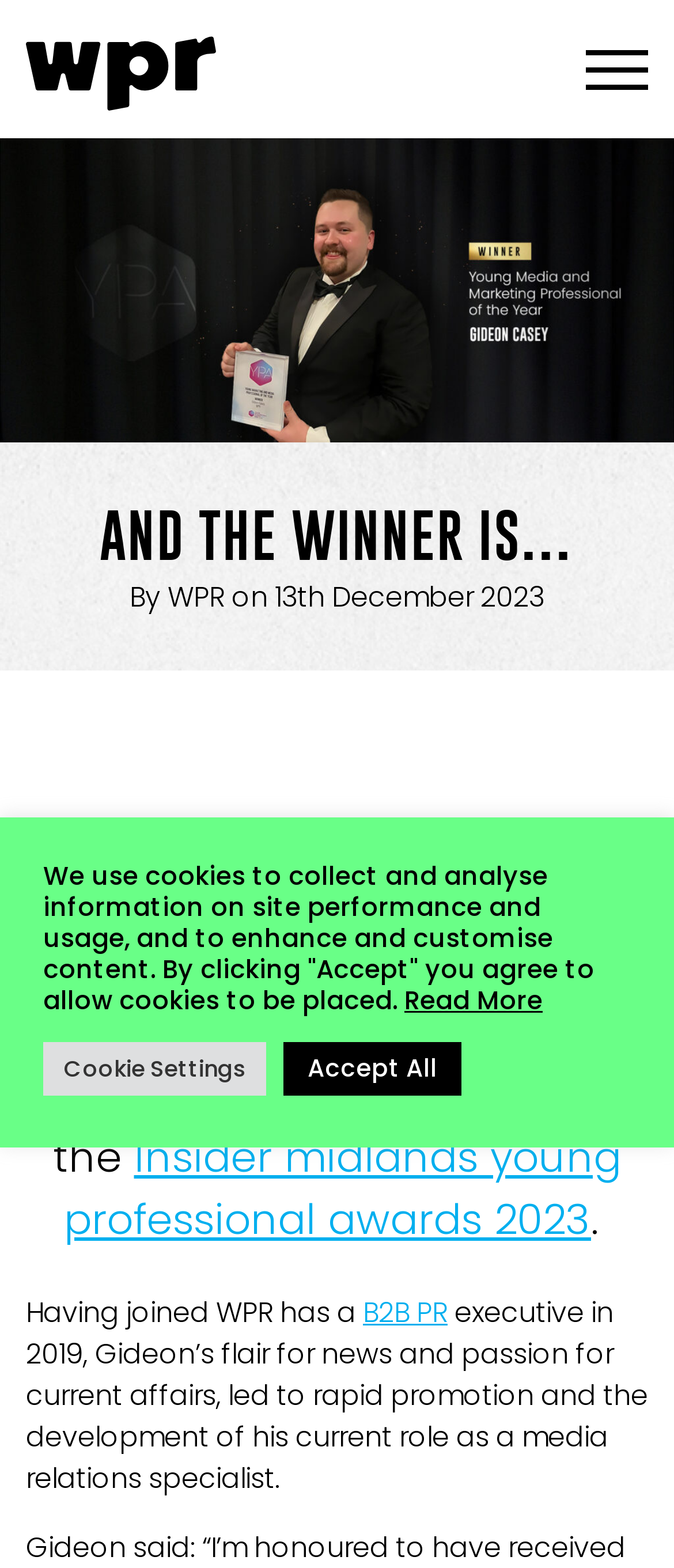Elaborate on the webpage's design and content in a detailed caption.

The webpage is about WPR News, with a focus on an award won by Gideon, the senior media relations manager. At the top left, there is a link to "WPR" and a "Menu" button at the top right. Below the top section, there is a large image of Gideon holding a young professional award. 

Above the image, there is a heading "AND THE WINNER IS…" in a prominent position. Below the image, there is a section with several paragraphs of text. The first paragraph mentions the award and the date, December 13th, 2023. The second paragraph describes Gideon's achievement, including a link to the "Insider midlands young professional awards 2023". 

The text continues to describe Gideon's career at WPR, including a link to "B2B PR". At the bottom of the page, there is a notice about cookies, with options to "Read More", adjust "Cookie Settings", or "Accept All".